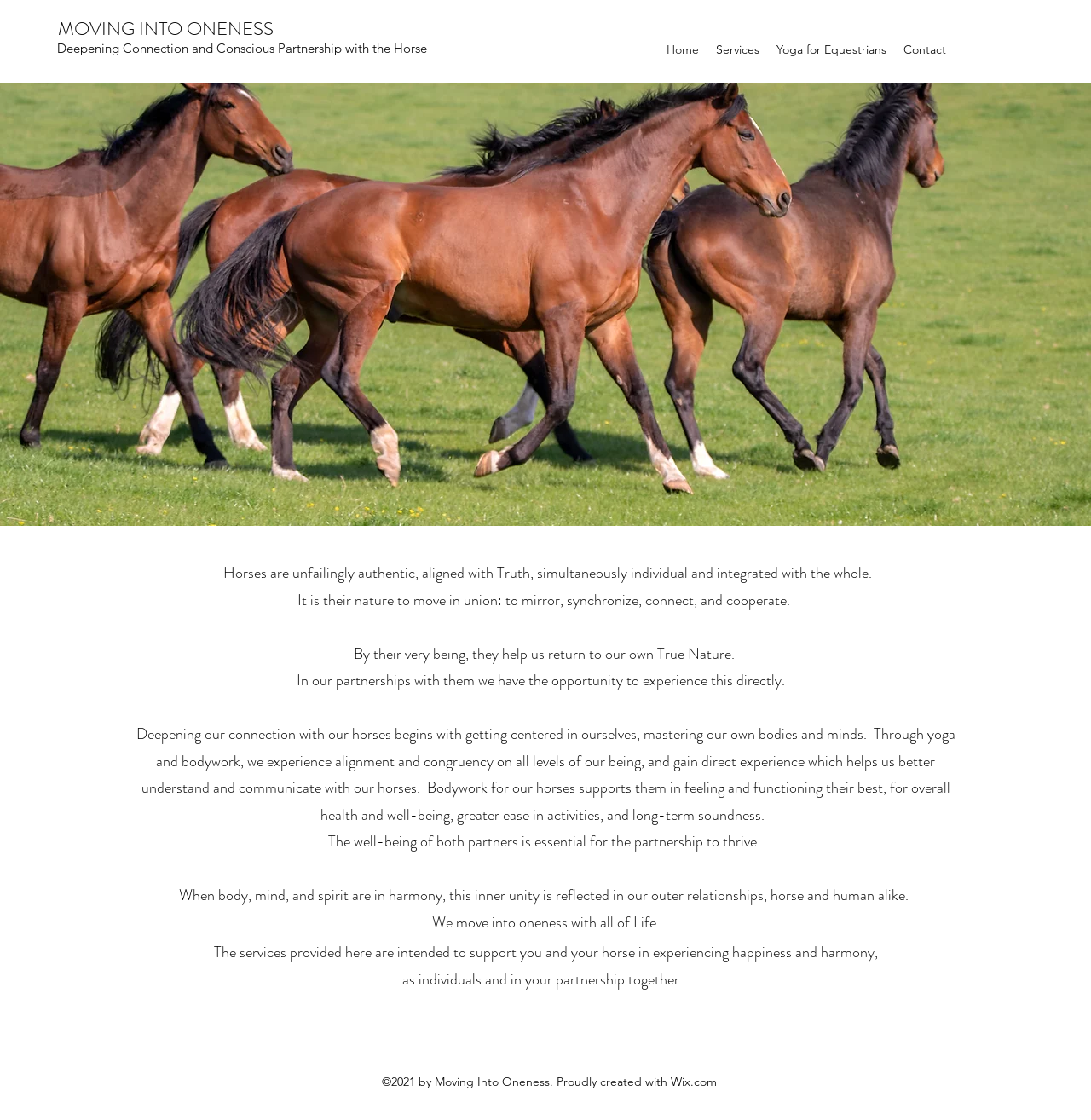Illustrate the webpage thoroughly, mentioning all important details.

The webpage is about "Moving Into Oneness", a platform that focuses on deepening connection and conscious partnership with horses. At the top, there is a prominent link "MOVING INTO ONENESS" followed by a brief description of the platform's purpose. 

Below this, there is a navigation menu with four links: "Home", "Services", "Yoga for Equestrians", and "Contact". 

The main content of the page is divided into two sections. The top section features a large image that spans the entire width of the page. 

Below the image, there are several paragraphs of text that discuss the importance of horses in helping humans return to their true nature. The text explains how horses are authentic and aligned with truth, and how they can help humans experience unity and harmony. 

The text also discusses the importance of deepening our connection with horses, which begins with getting centered in ourselves through yoga and bodywork. It highlights the benefits of bodywork for horses, including overall health and well-being. 

The webpage concludes with a statement about the services provided, which aim to support individuals and their horses in experiencing happiness and harmony. Finally, there is a footer section with a copyright notice and a mention of the website's creator.